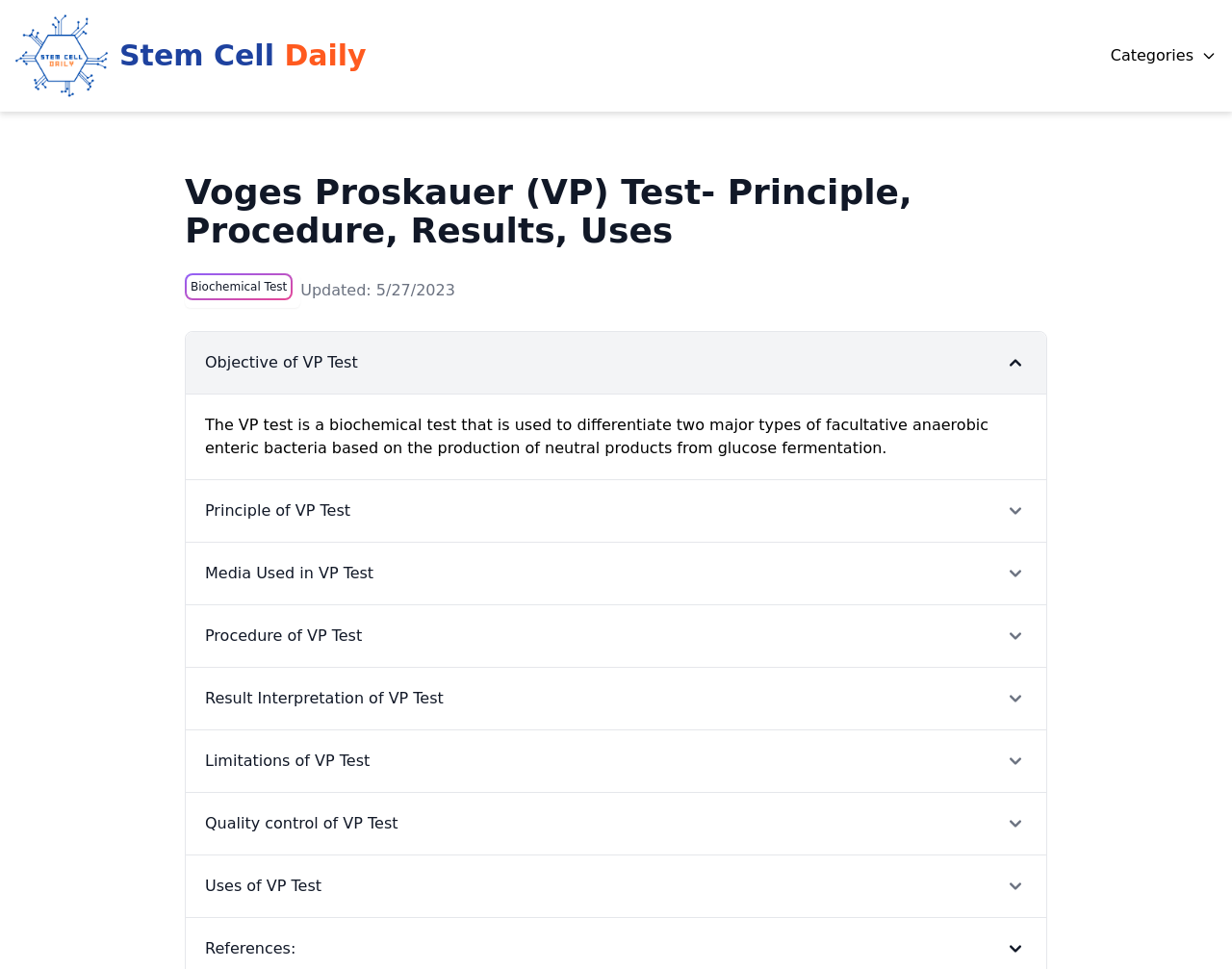Please specify the bounding box coordinates of the element that should be clicked to execute the given instruction: 'Learn about the principle of VP Test'. Ensure the coordinates are four float numbers between 0 and 1, expressed as [left, top, right, bottom].

[0.151, 0.495, 0.849, 0.559]